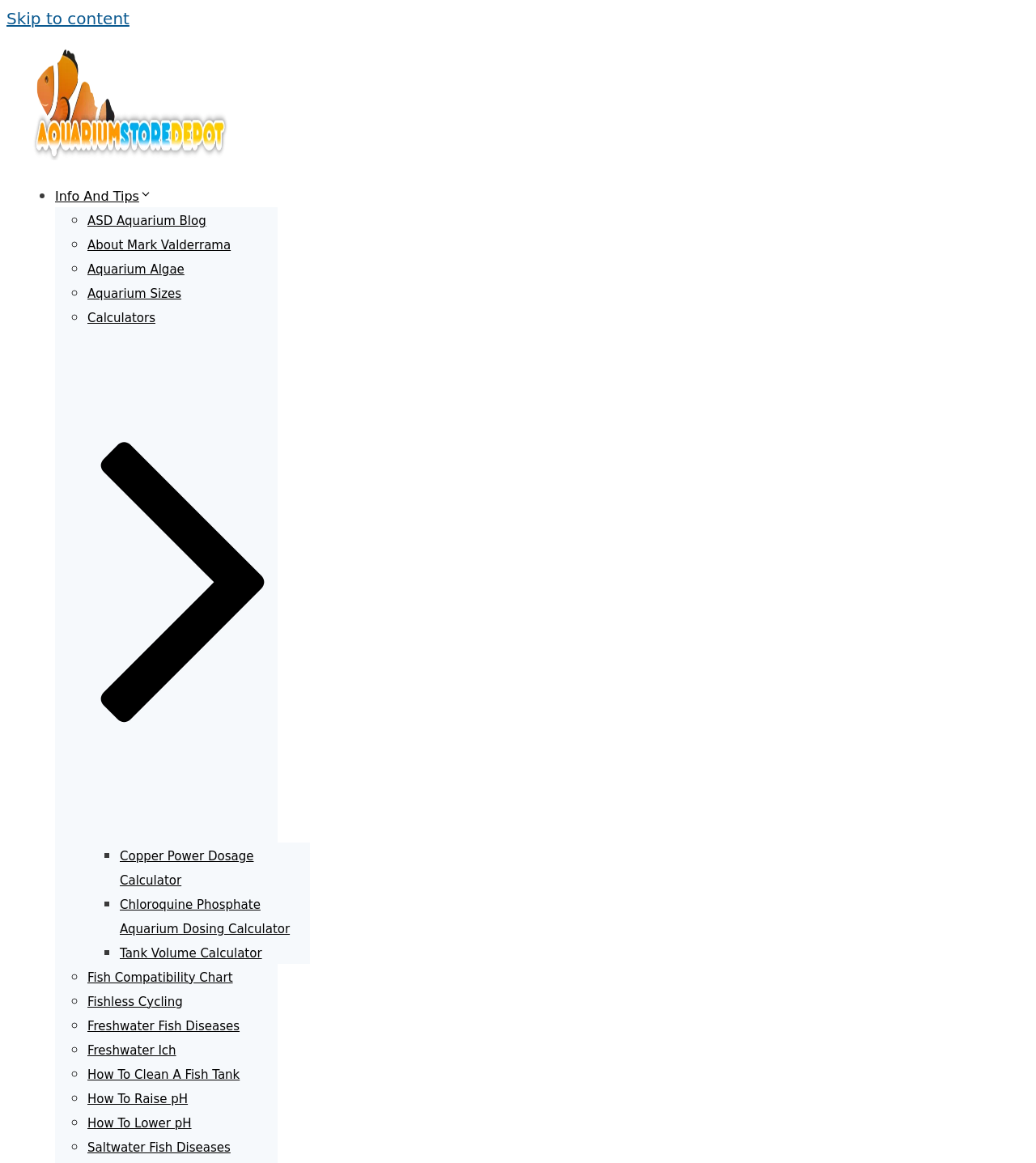Give a detailed account of the webpage.

The webpage is about Aquarium Store Depot, an online resource for aquarium enthusiasts. At the top, there is a link to skip to the content, followed by the website's logo, which is an image with the text "AquariumStoreDepot". Below the logo, there is a list of links to various sections of the website, including "Info And Tips", "ASD Aquarium Blog", "About Mark Valderrama", and others. Each link is preceded by a list marker, such as "•" or "◦".

The list of links is divided into two sections. The first section contains links to general topics, such as aquarium algae, aquarium sizes, and calculators. The second section contains links to more specific topics, such as fish compatibility charts, fishless cycling, and freshwater fish diseases.

To the right of the list of links, there is an image associated with the "Calculators" link. This image takes up a significant amount of space on the page.

Overall, the webpage appears to be a hub for aquarium enthusiasts, providing access to a wide range of information and resources on various topics related to aquarium care.